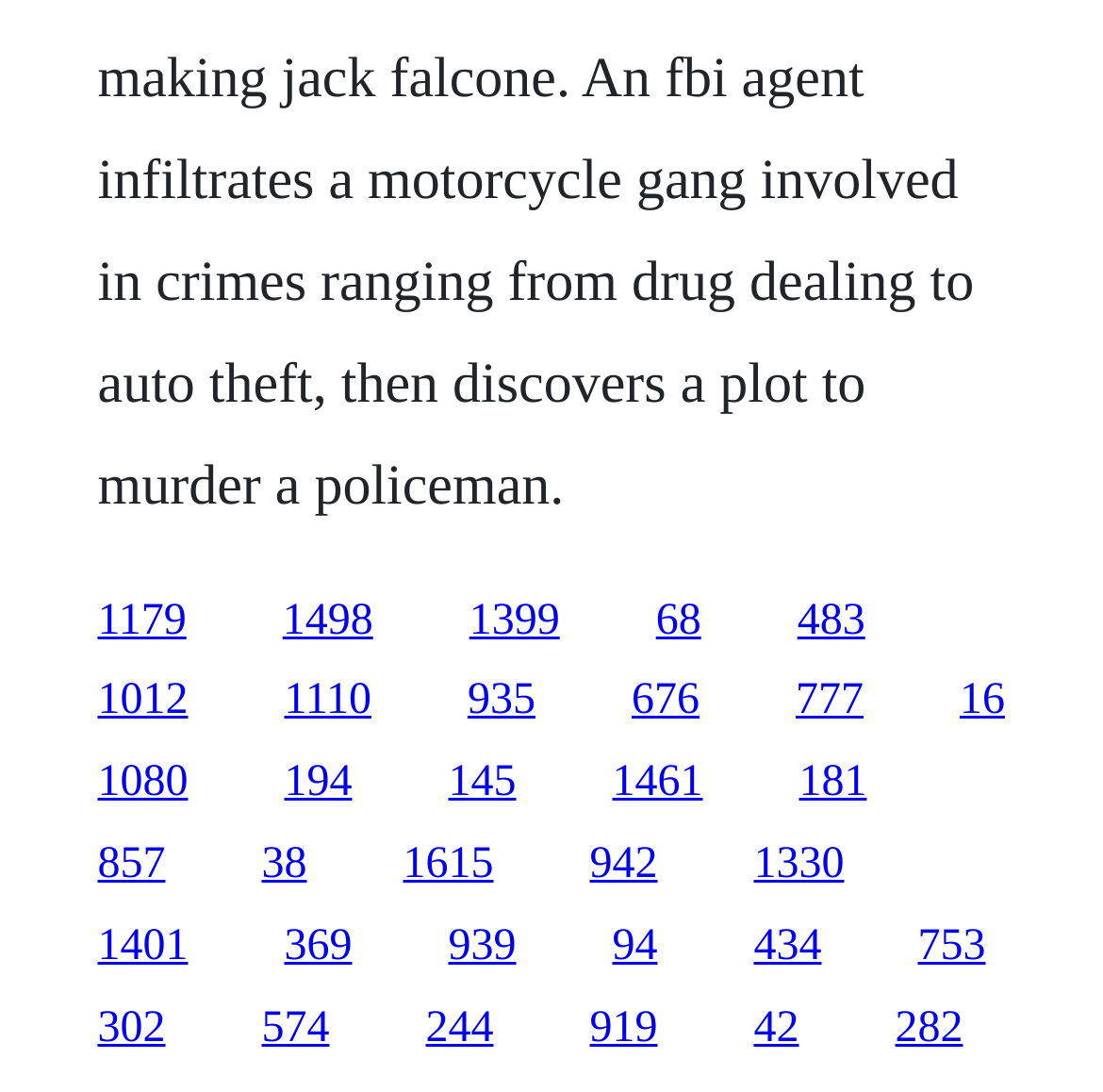Pinpoint the bounding box coordinates of the clickable area necessary to execute the following instruction: "click the first link". The coordinates should be given as four float numbers between 0 and 1, namely [left, top, right, bottom].

[0.088, 0.546, 0.169, 0.59]